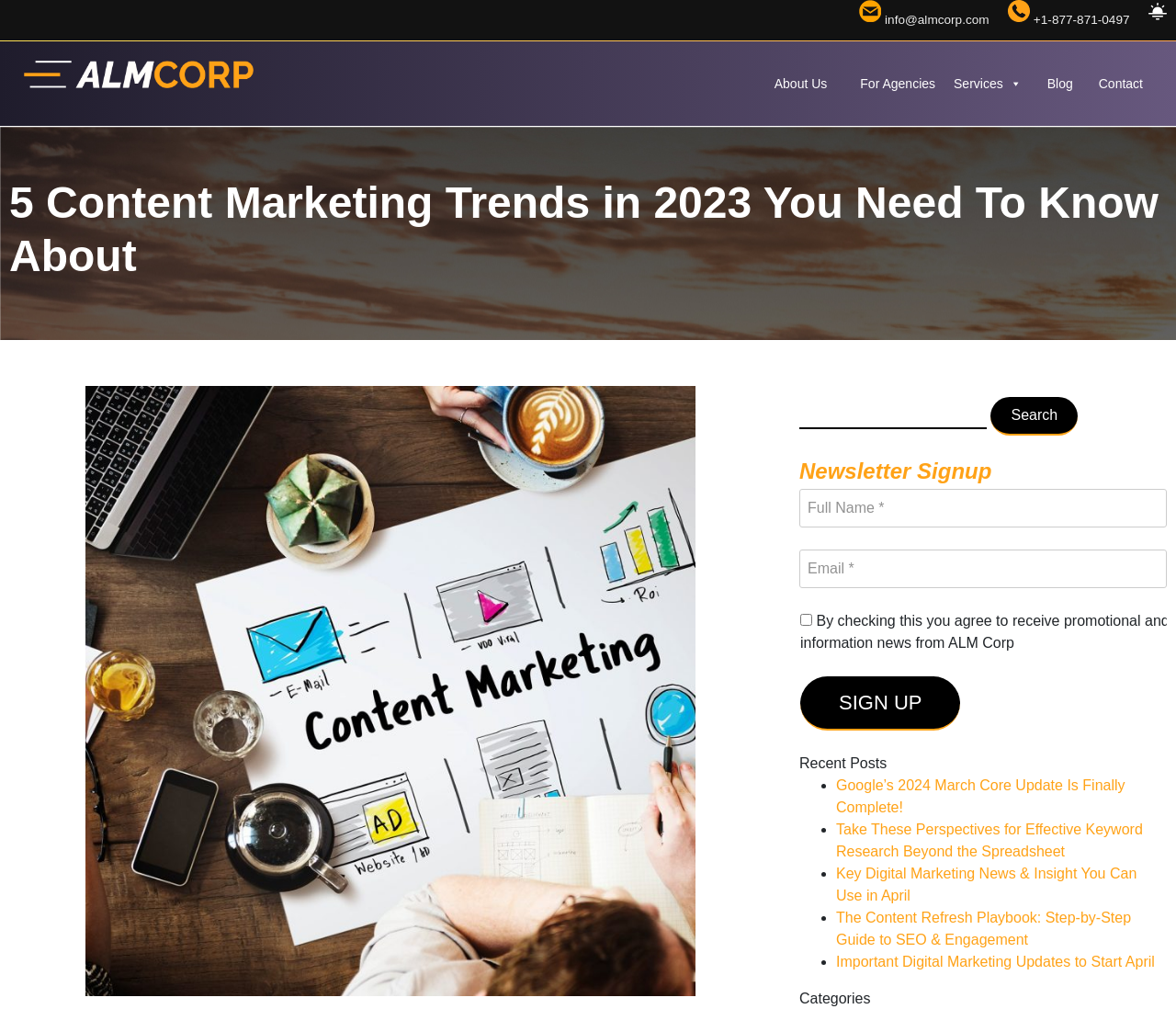Please identify the bounding box coordinates of the clickable area that will allow you to execute the instruction: "contact us".

[0.926, 0.065, 0.98, 0.101]